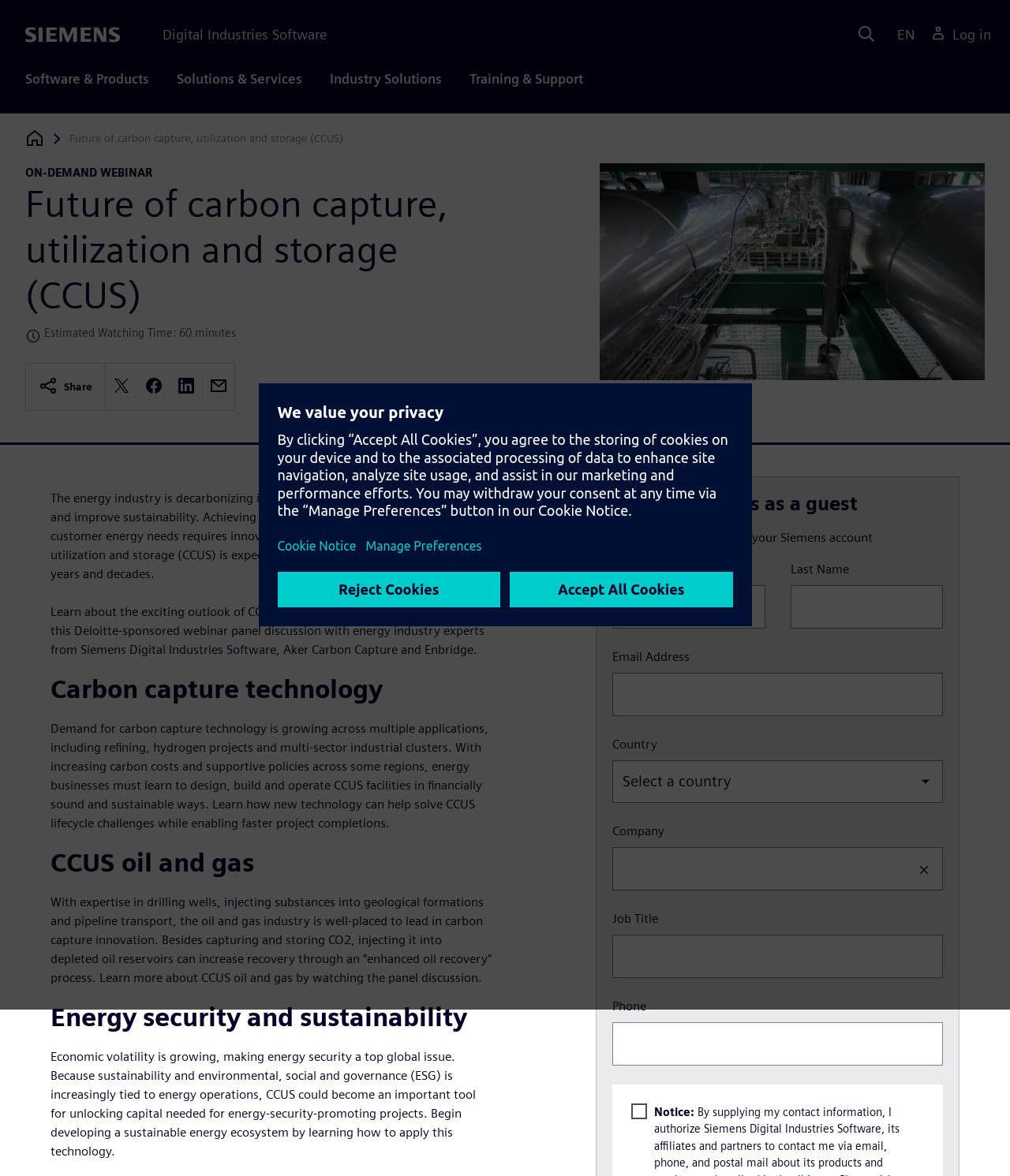Given the element description: "homeSiemens Digital Industries Software", predict the bounding box coordinates of this UI element. The coordinates must be four float numbers between 0 and 1, given as [left, top, right, bottom].

[0.025, 0.109, 0.044, 0.126]